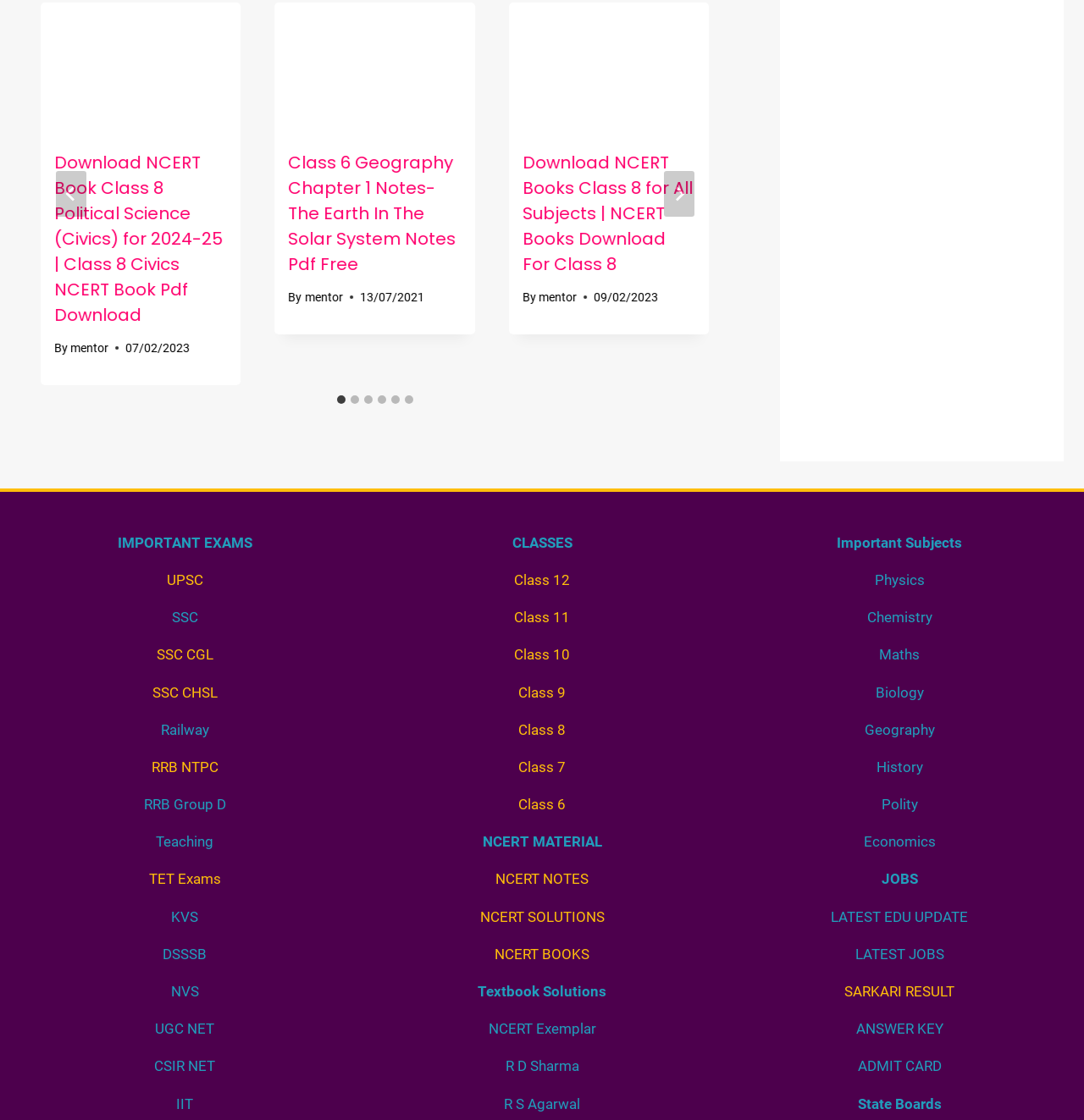Look at the image and give a detailed response to the following question: What is the subject of the link 'R D Sharma'?

The subject of the link 'R D Sharma' can be inferred by looking at the surrounding links and static text elements, which are related to Maths.